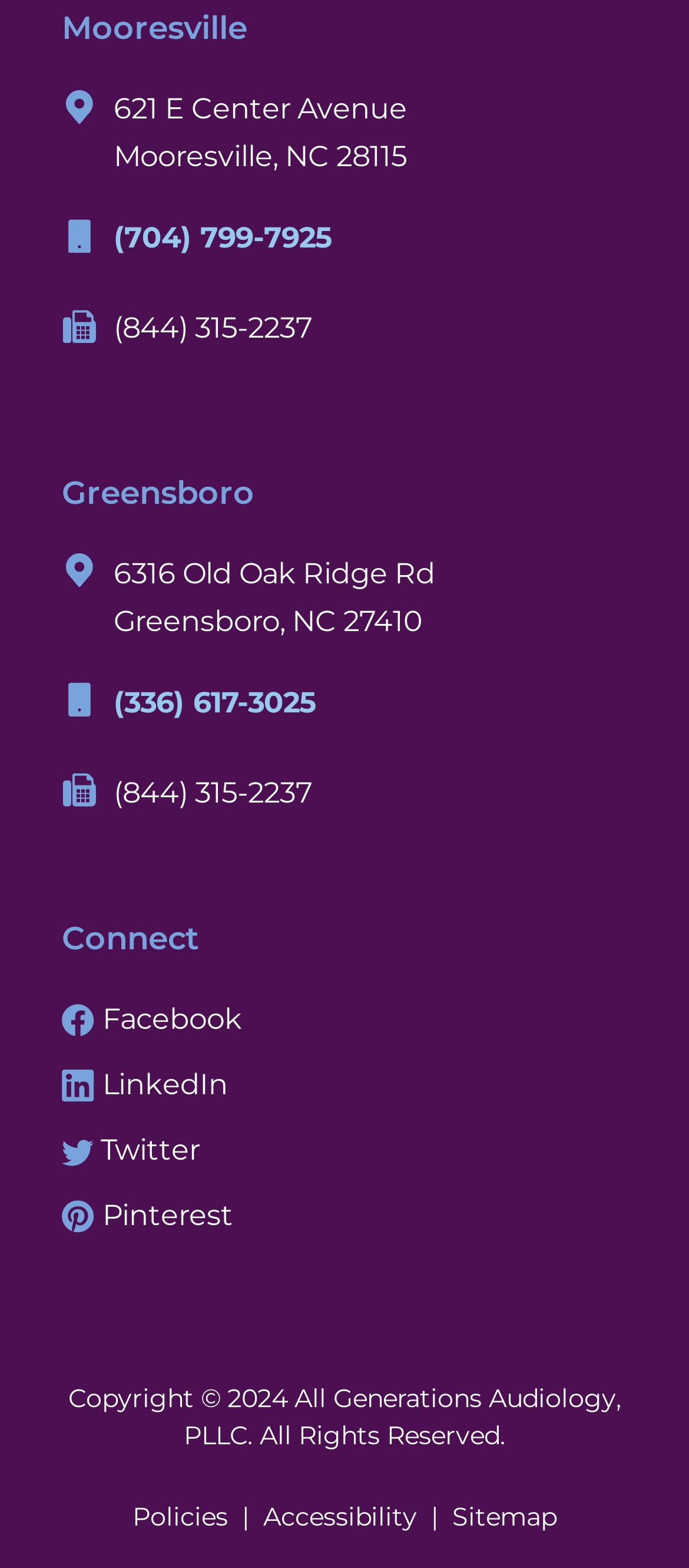Please mark the clickable region by giving the bounding box coordinates needed to complete this instruction: "Read policies".

[0.192, 0.957, 0.331, 0.977]